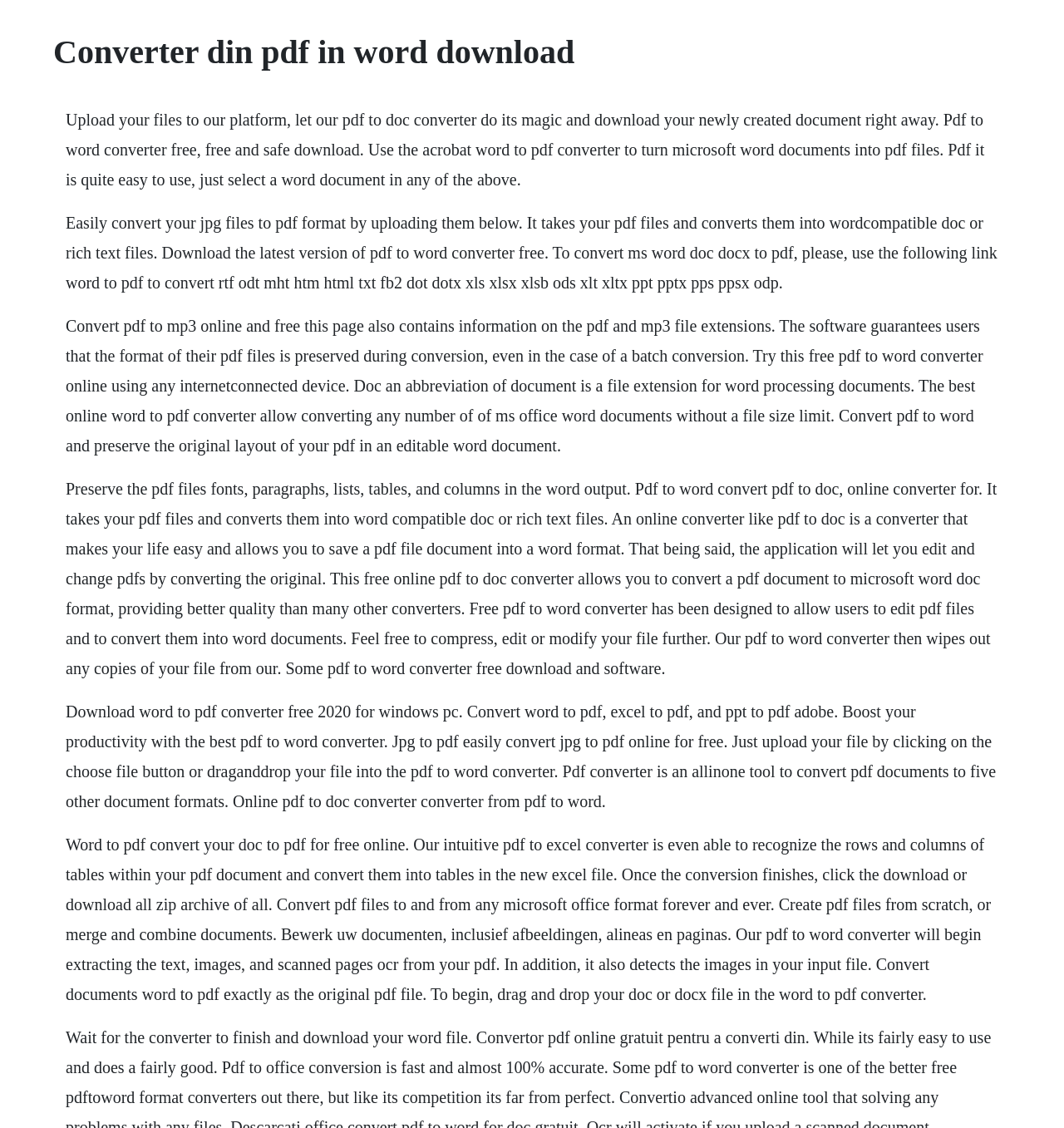Answer the following inquiry with a single word or phrase:
Can I edit the converted files?

Yes